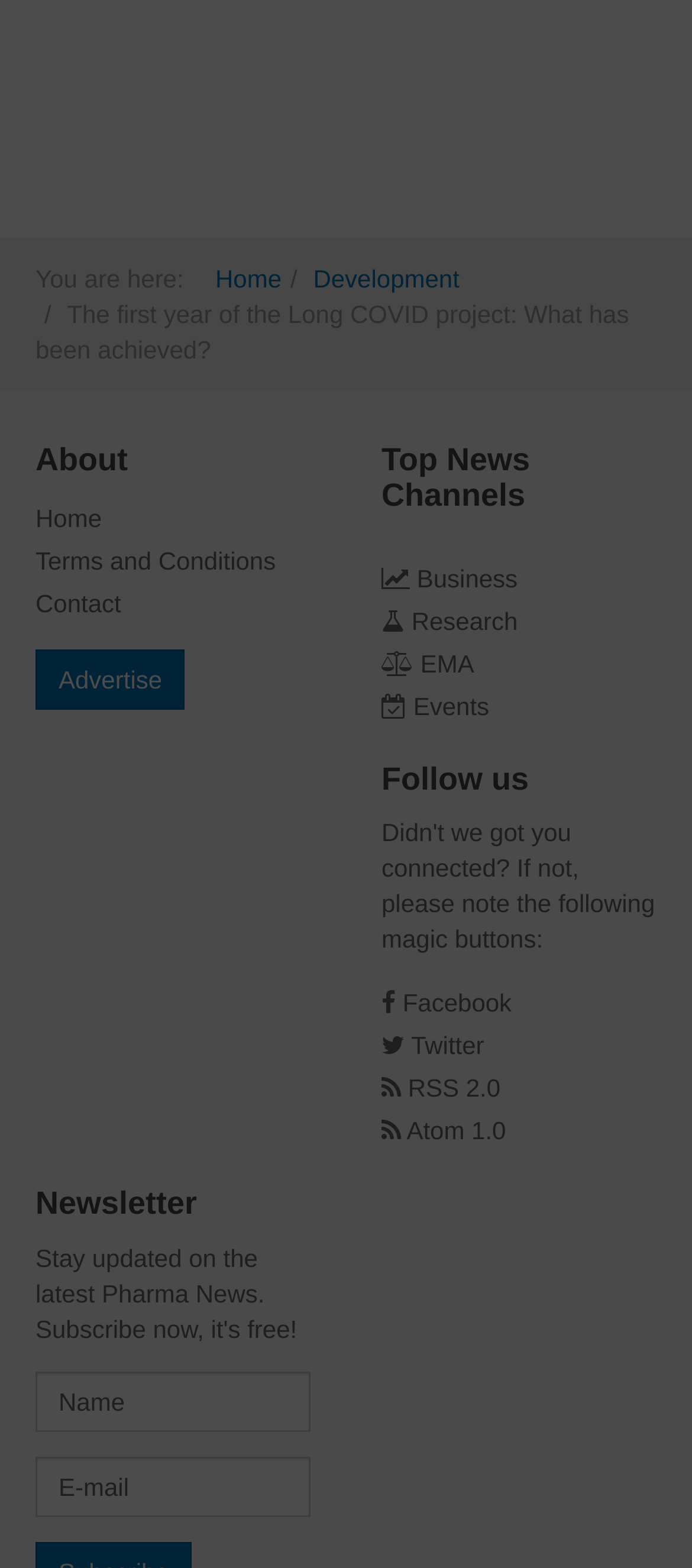Please identify the bounding box coordinates of the element I need to click to follow this instruction: "Learn about the biodiversity observatory".

None